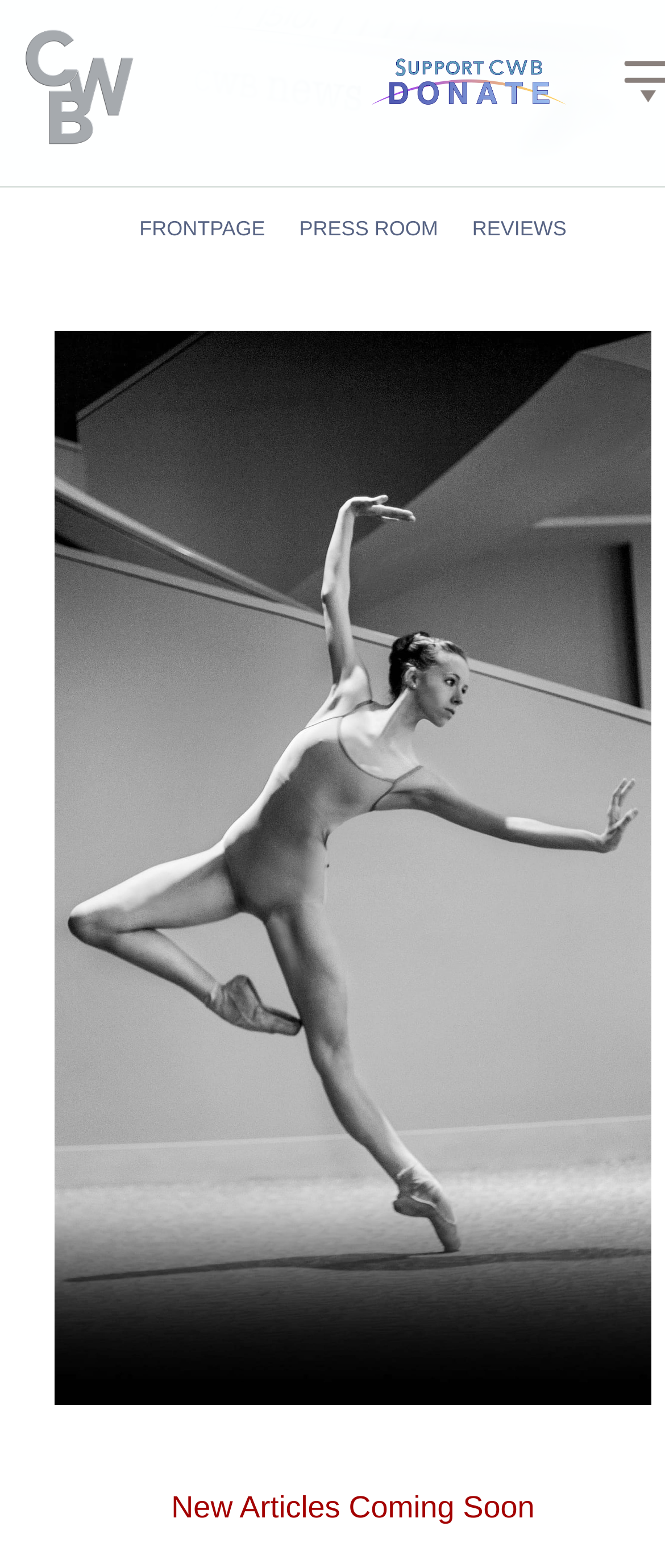How many links are in the top navigation bar?
By examining the image, provide a one-word or phrase answer.

3